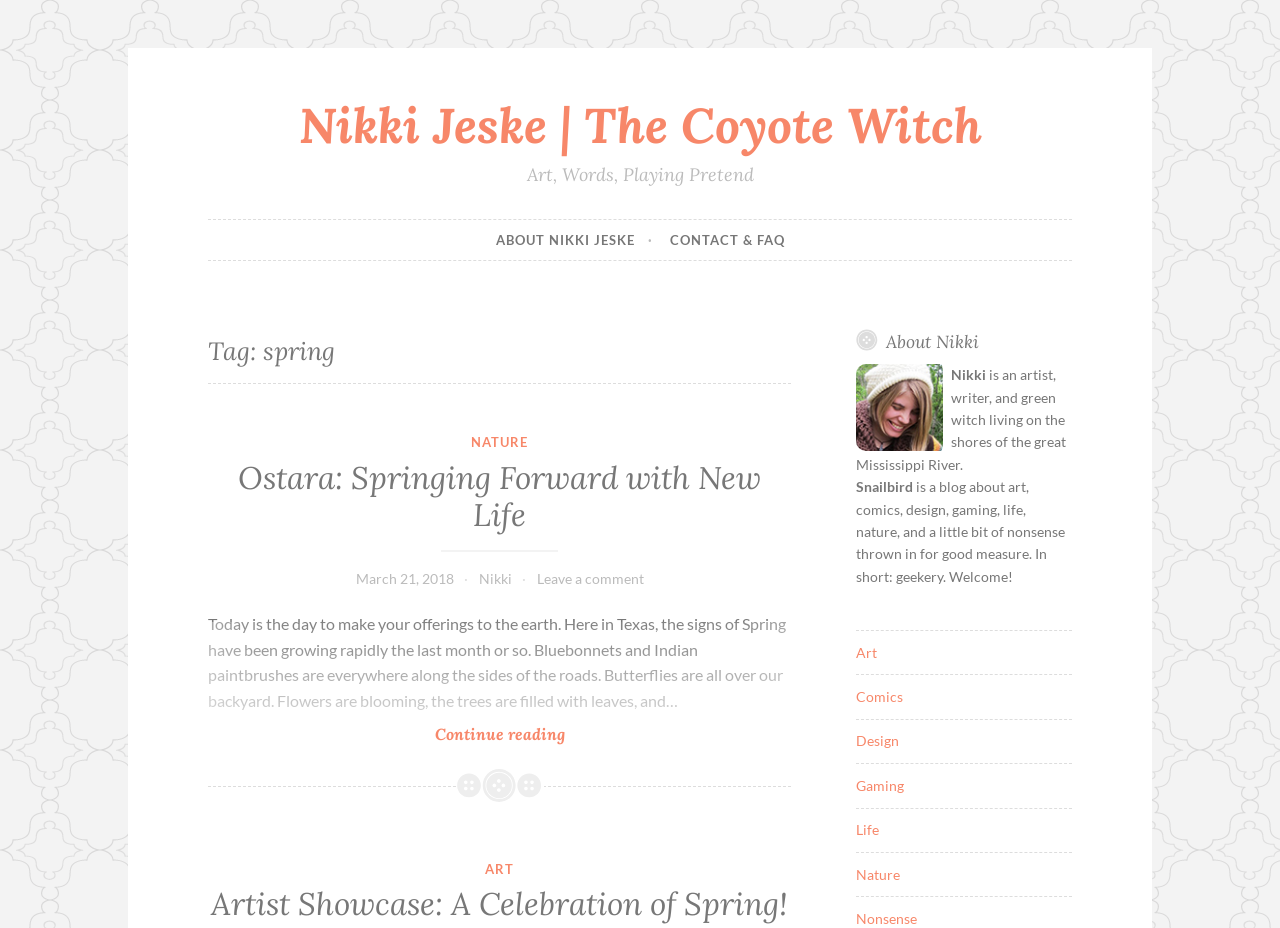Locate the bounding box for the described UI element: "Contact & FAQ". Ensure the coordinates are four float numbers between 0 and 1, formatted as [left, top, right, bottom].

[0.523, 0.237, 0.613, 0.28]